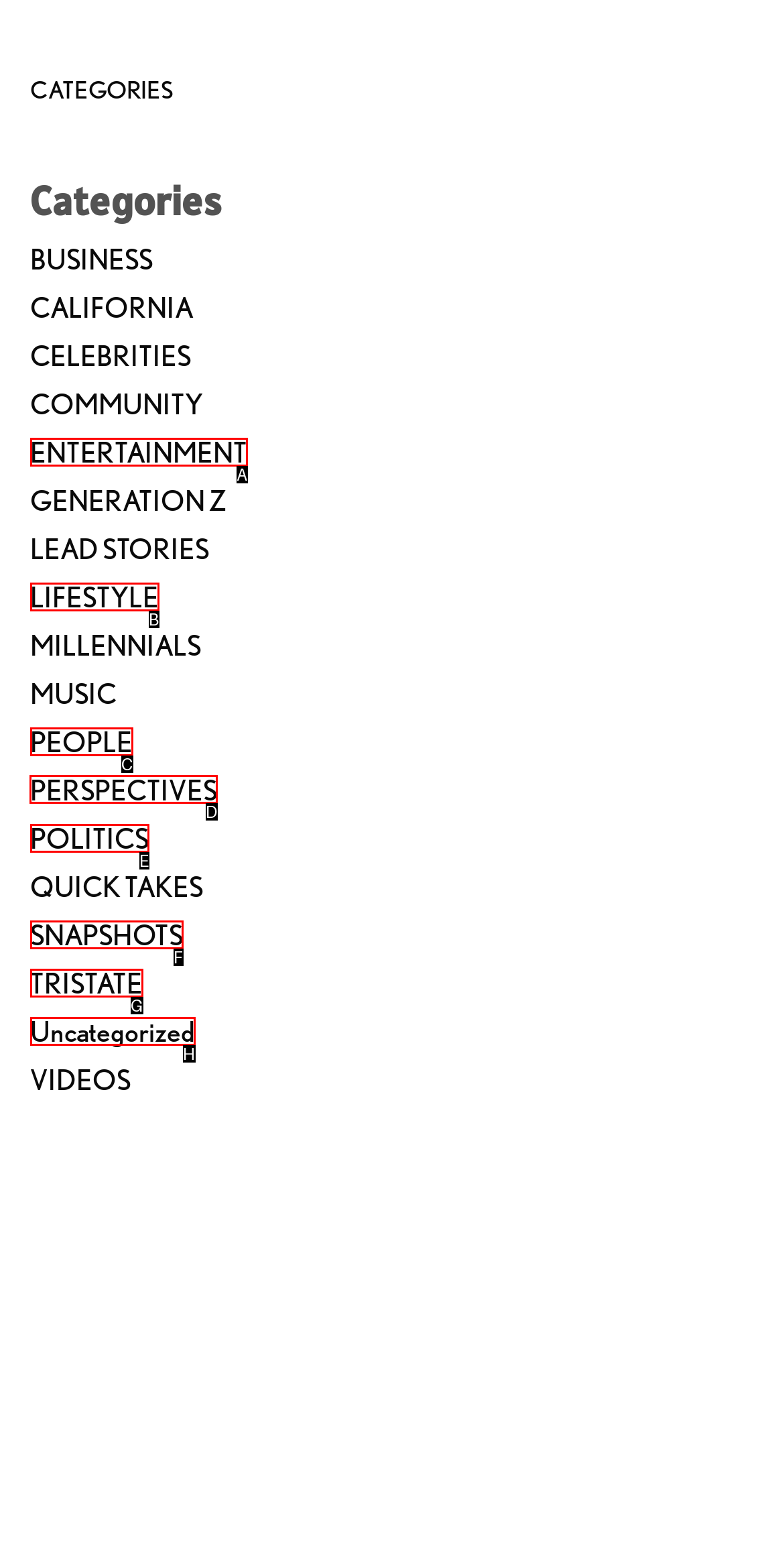Identify the HTML element that should be clicked to accomplish the task: Read PERSPECTIVES articles
Provide the option's letter from the given choices.

D